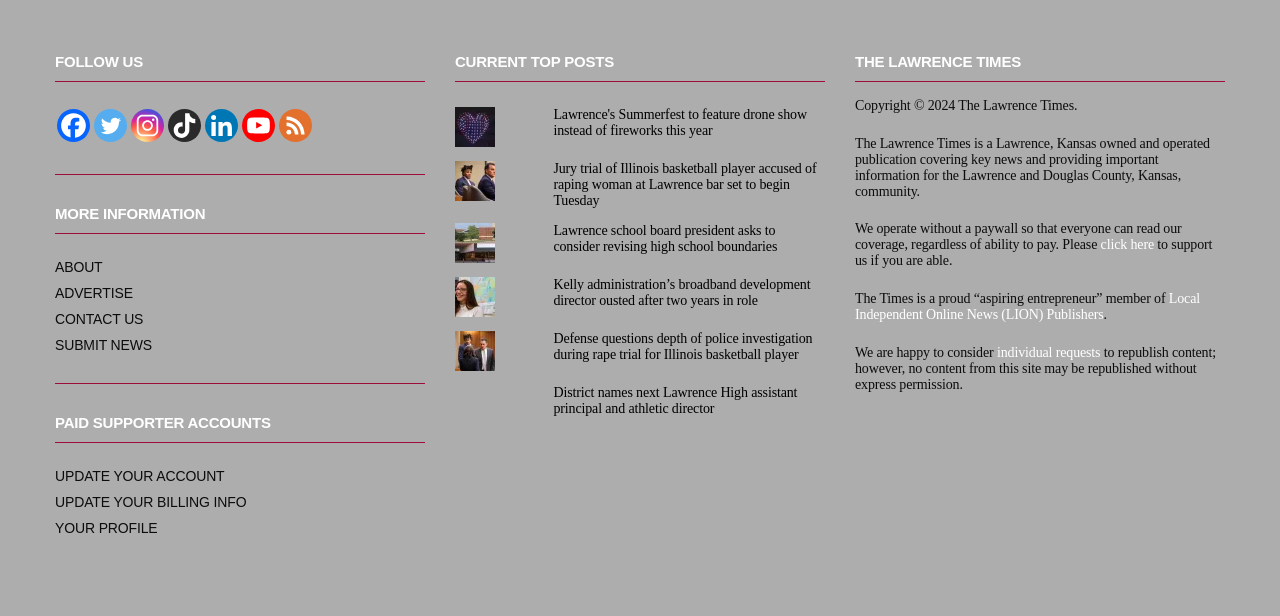What type of publication is this?
Give a one-word or short-phrase answer derived from the screenshot.

News publication